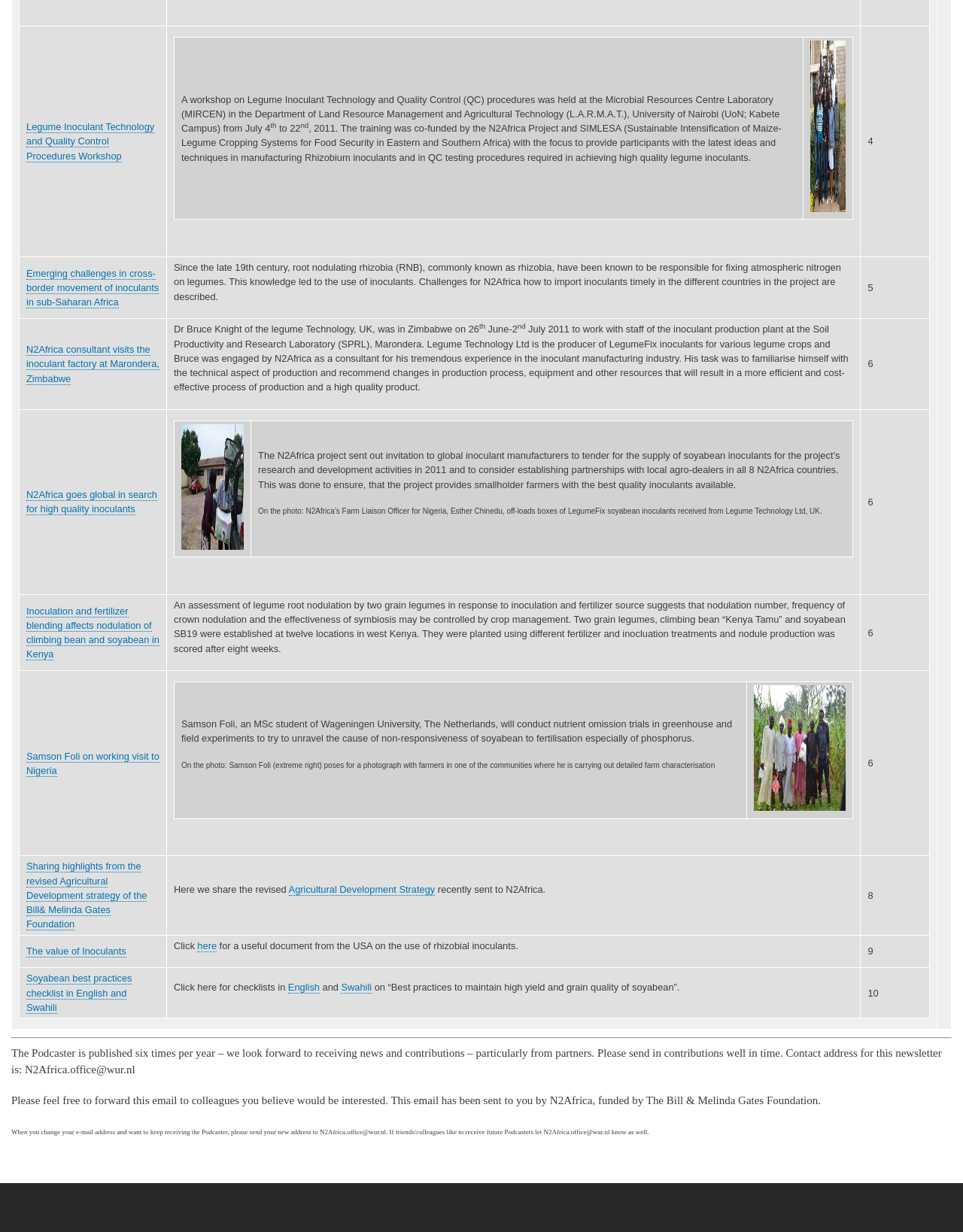Provide the bounding box coordinates, formatted as (top-left x, top-left y, bottom-right x, bottom-right y), with all values being floating point numbers between 0 and 1. Identify the bounding box of the UI element that matches the description: Agricultural Development Strategy

[0.3, 0.717, 0.452, 0.727]